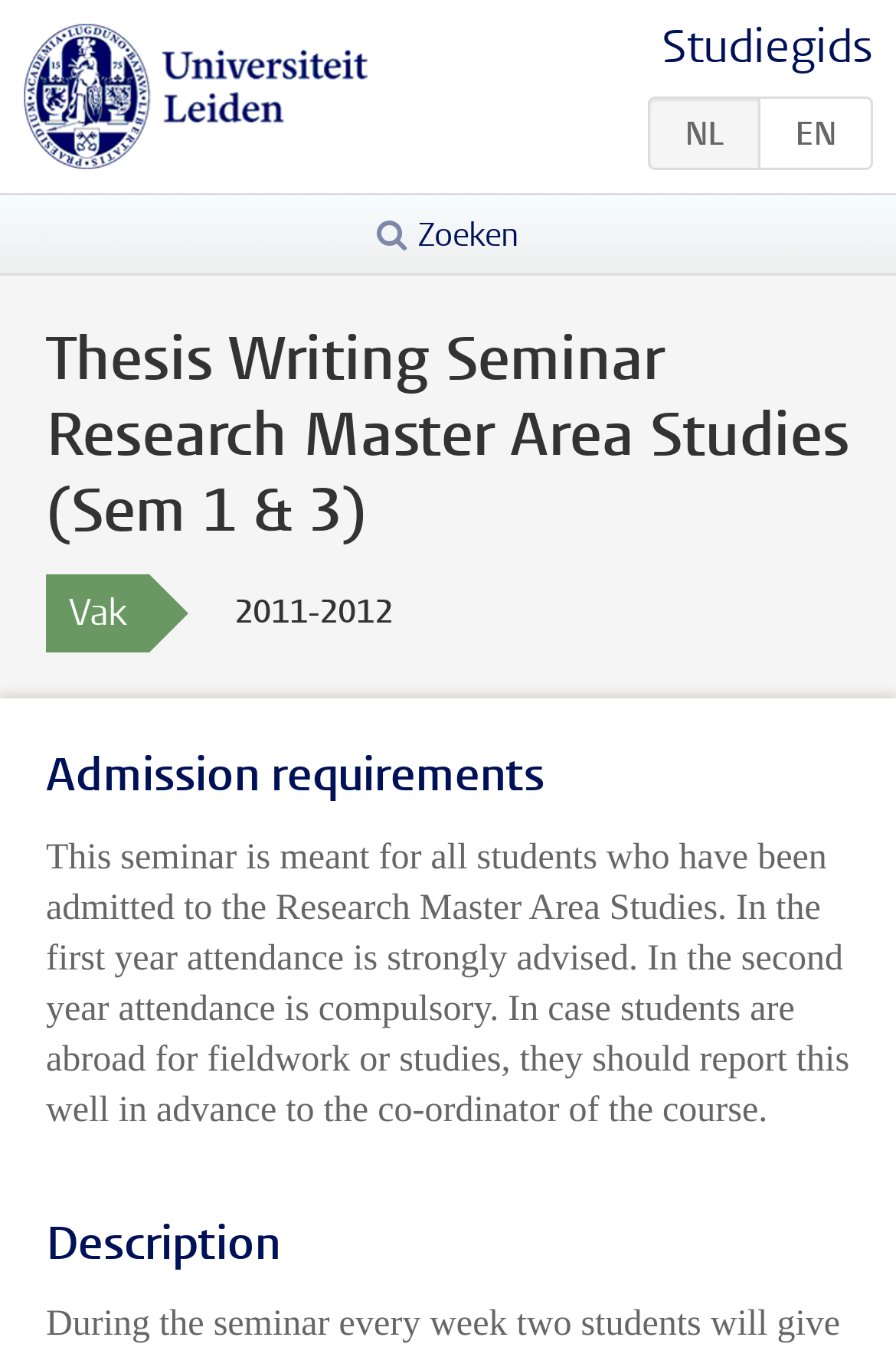Identify the coordinates of the bounding box for the element described below: "alt="Universiteit Leiden"". Return the coordinates as four float numbers between 0 and 1: [left, top, right, bottom].

[0.026, 0.056, 0.413, 0.085]